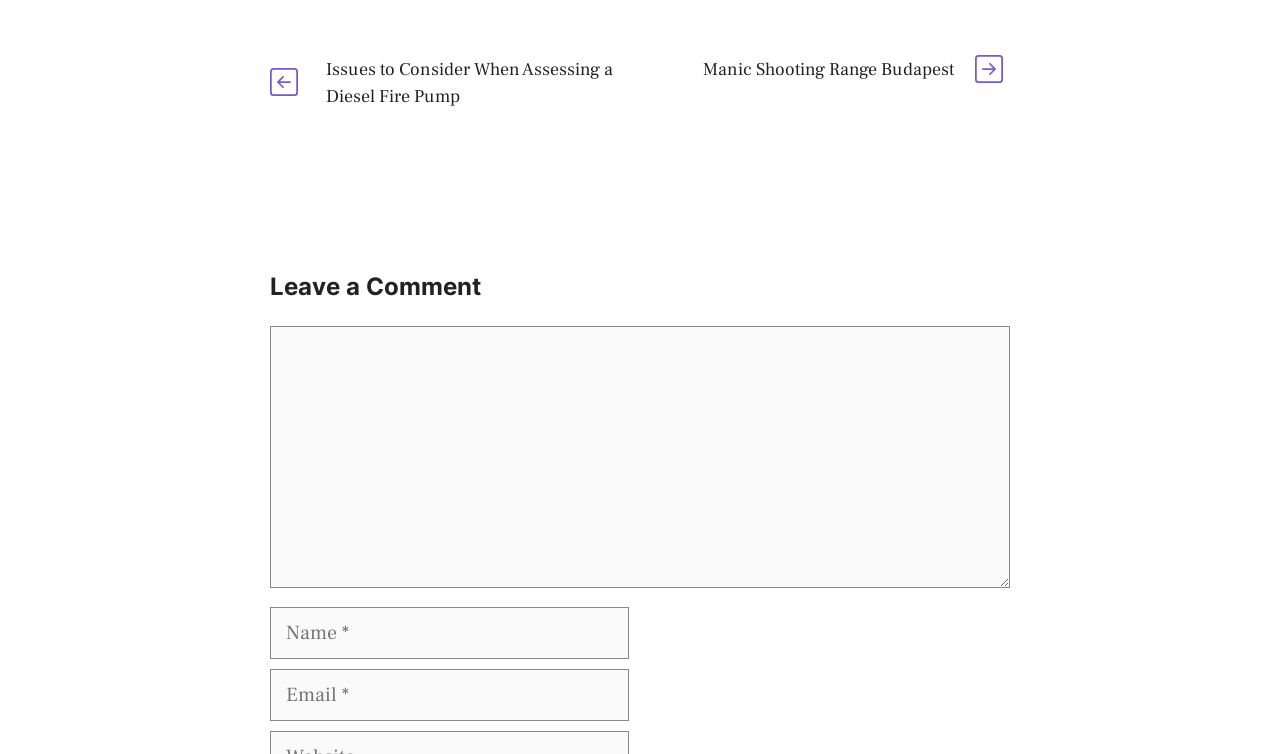Please respond to the question with a concise word or phrase:
What is the purpose of the element at coordinates [0.211, 0.358, 0.789, 0.405]?

Leave a Comment